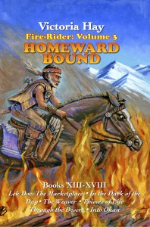What is the rider's attire?
Please give a detailed and thorough answer to the question, covering all relevant points.

The rider is clad in rugged attire, which symbolizes the challenges faced on their journey and adds to the sense of determination and bravery.